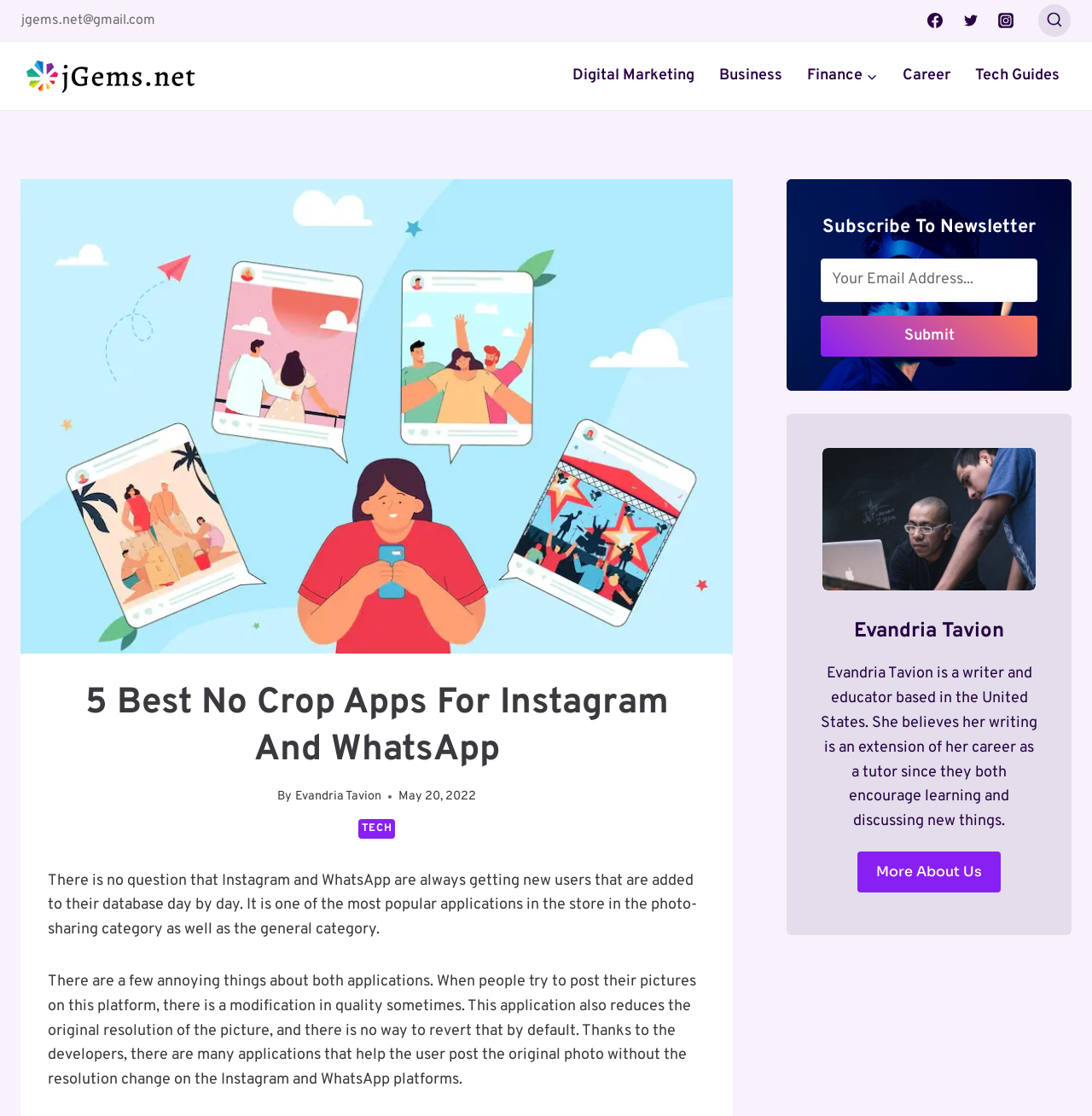Determine the bounding box of the UI component based on this description: "Evandria Tavion". The bounding box coordinates should be four float values between 0 and 1, i.e., [left, top, right, bottom].

[0.27, 0.706, 0.349, 0.721]